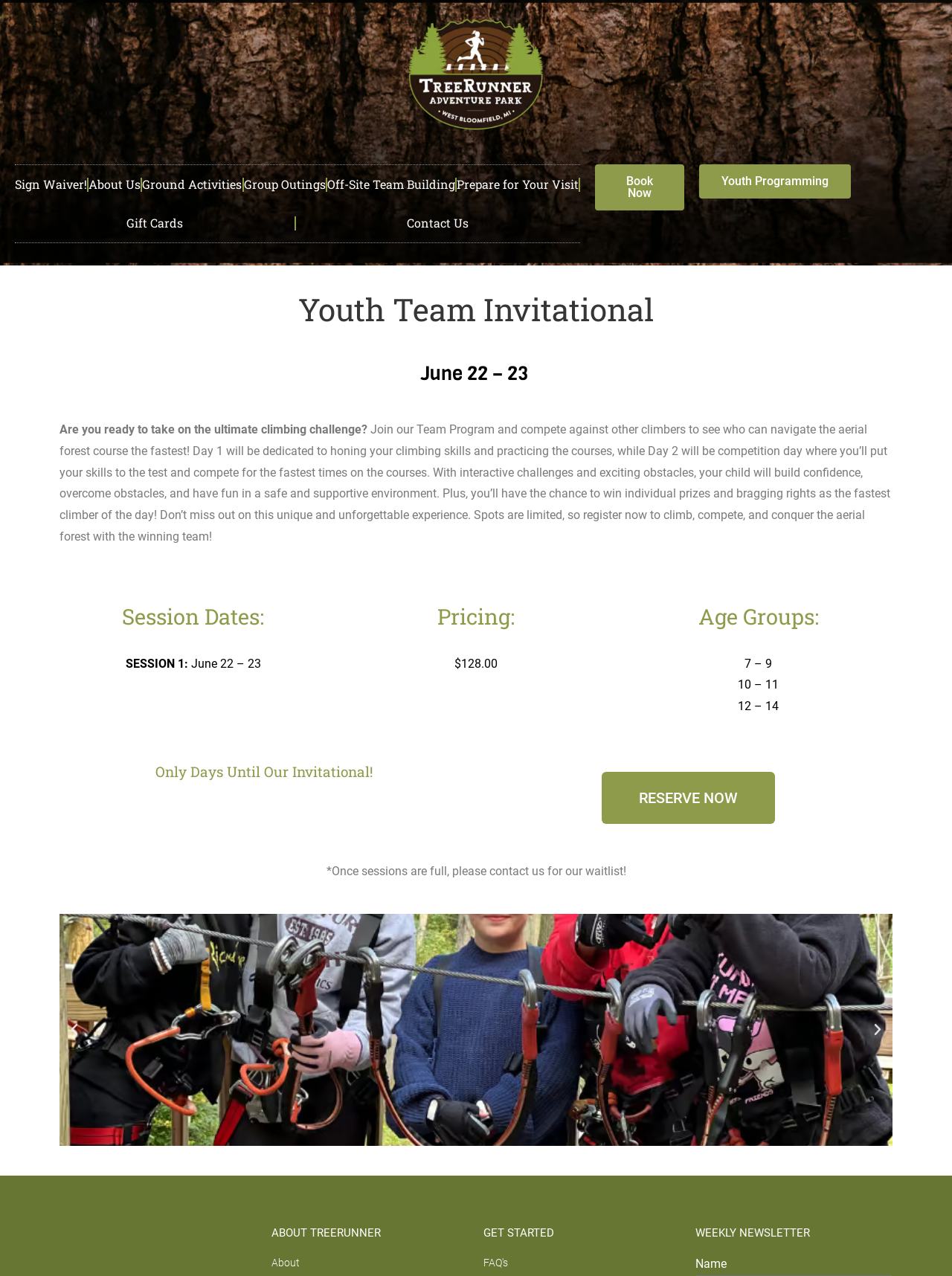Provide the bounding box coordinates of the area you need to click to execute the following instruction: "Learn about the youth team invitational".

[0.055, 0.23, 0.945, 0.255]